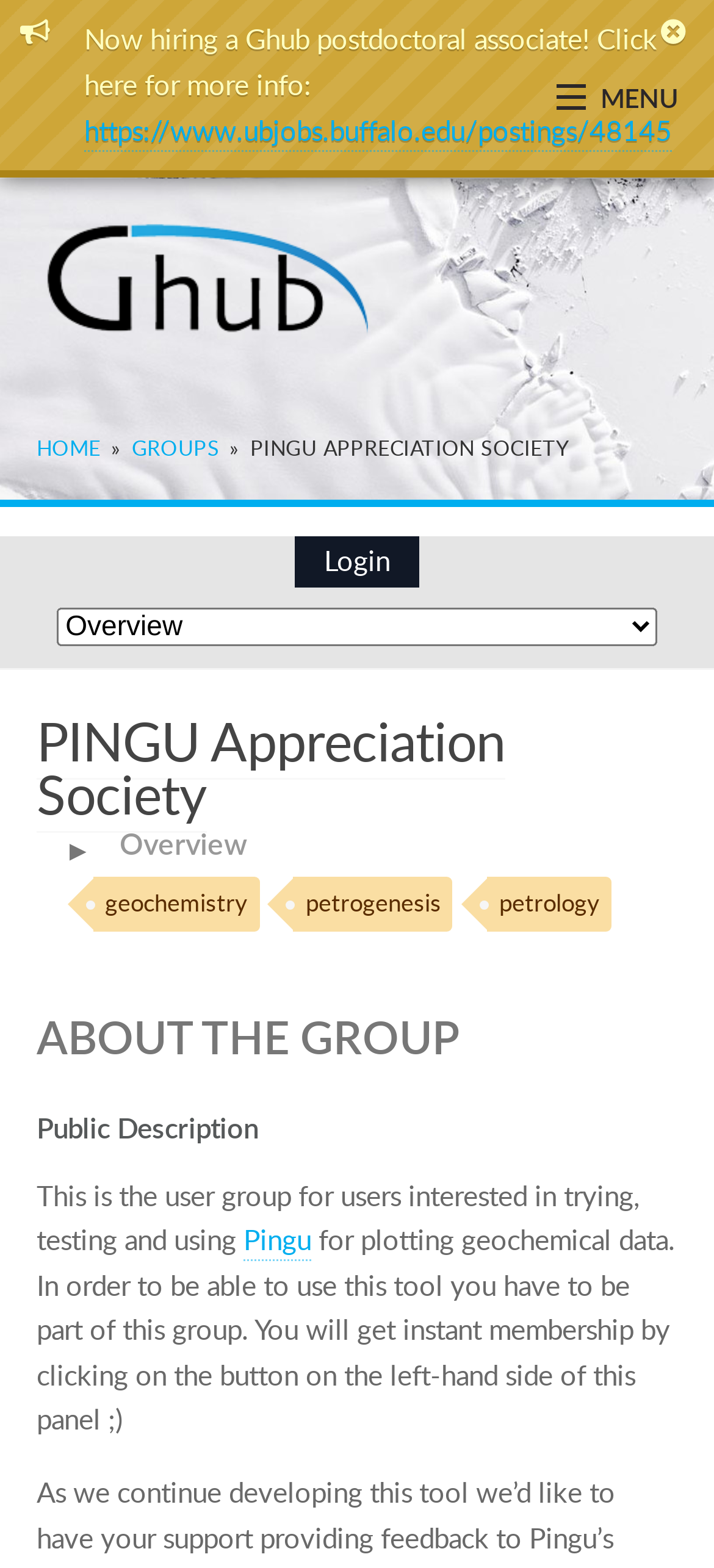Highlight the bounding box coordinates of the element you need to click to perform the following instruction: "Click on the Ghub logo."

[0.051, 0.178, 0.514, 0.216]